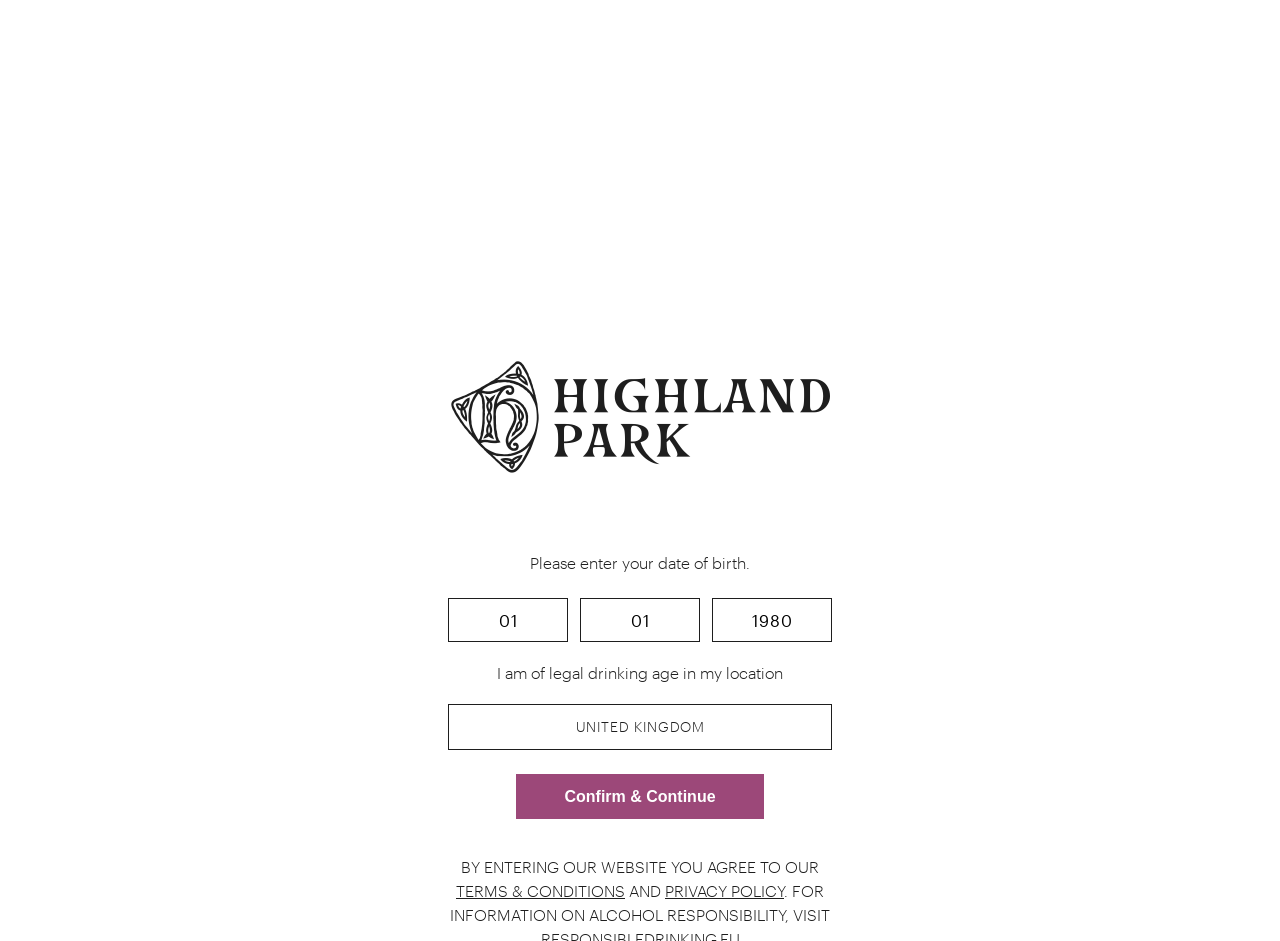Locate the UI element described as follows: "Borrowing". Return the bounding box coordinates as four float numbers between 0 and 1 in the order [left, top, right, bottom].

None